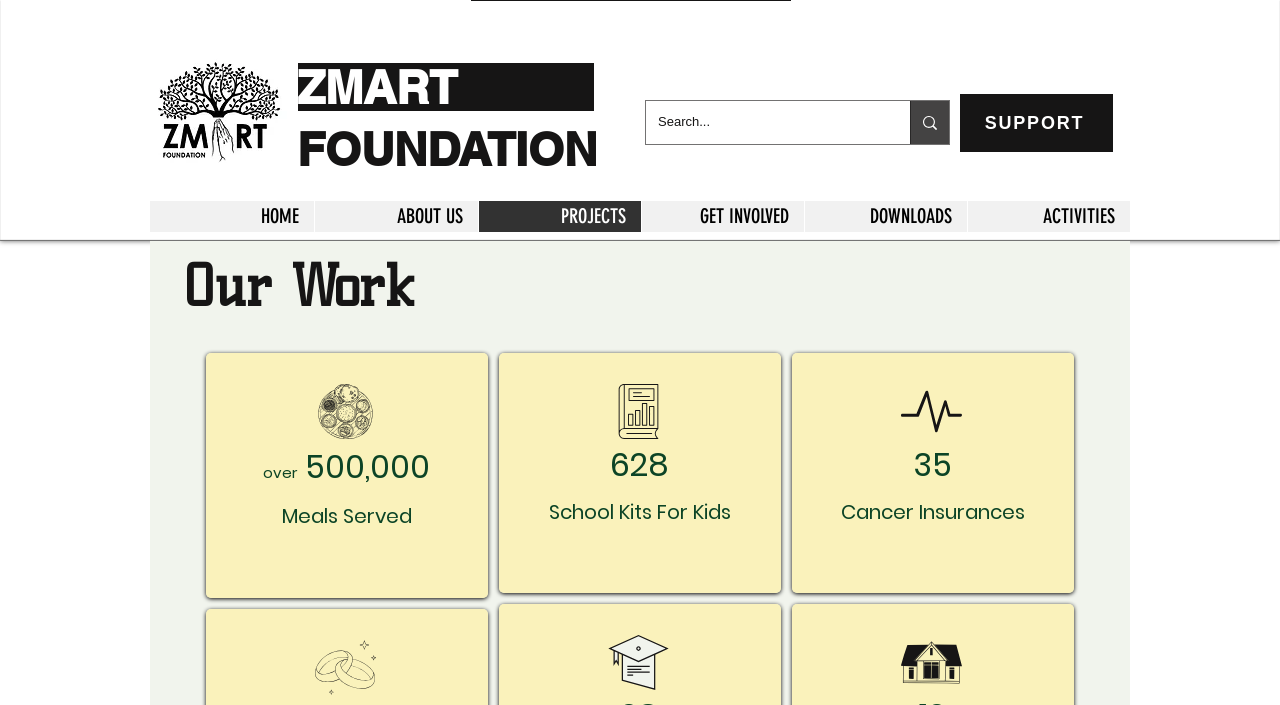Locate the bounding box coordinates of the element you need to click to accomplish the task described by this instruction: "Click the GET INVOLVED link".

[0.501, 0.285, 0.628, 0.329]